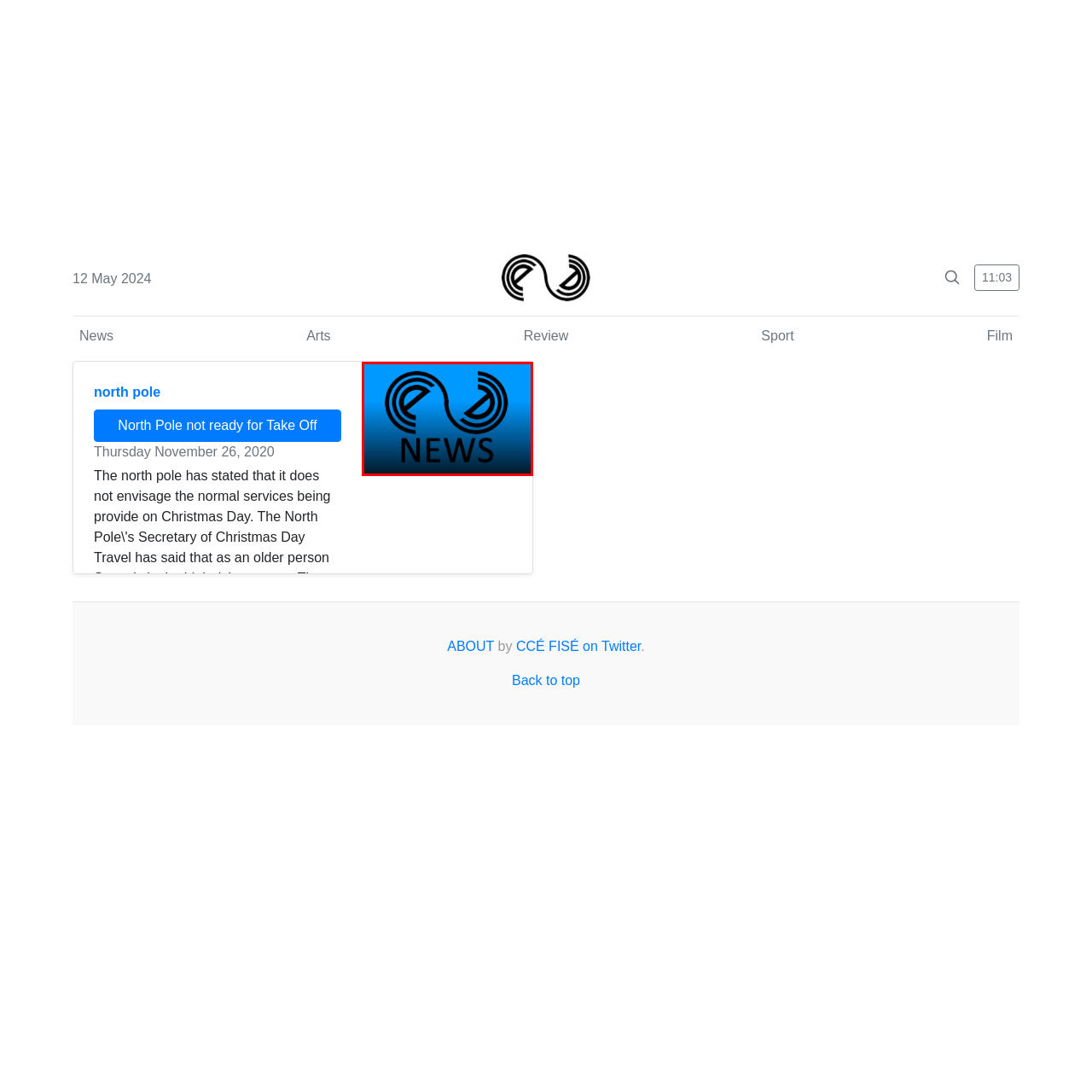Describe in detail the visual elements within the red-lined box.

The image features a contemporary logo for a news outlet, prominently displaying the word "NEWS" in bold, stylized letters. The letters are designed with a sleek black font against a vibrant blue background that gradually fades to a darker shade. Integrated into the logo are two circular designs that resemble sound waves, creating a dynamic visual effect. This design choice conveys a sense of modernity and connects to themes of communication or broadcasting, suggesting a focus on delivering timely information. The overall aesthetic captures attention and reflects the energetic spirit of news media.